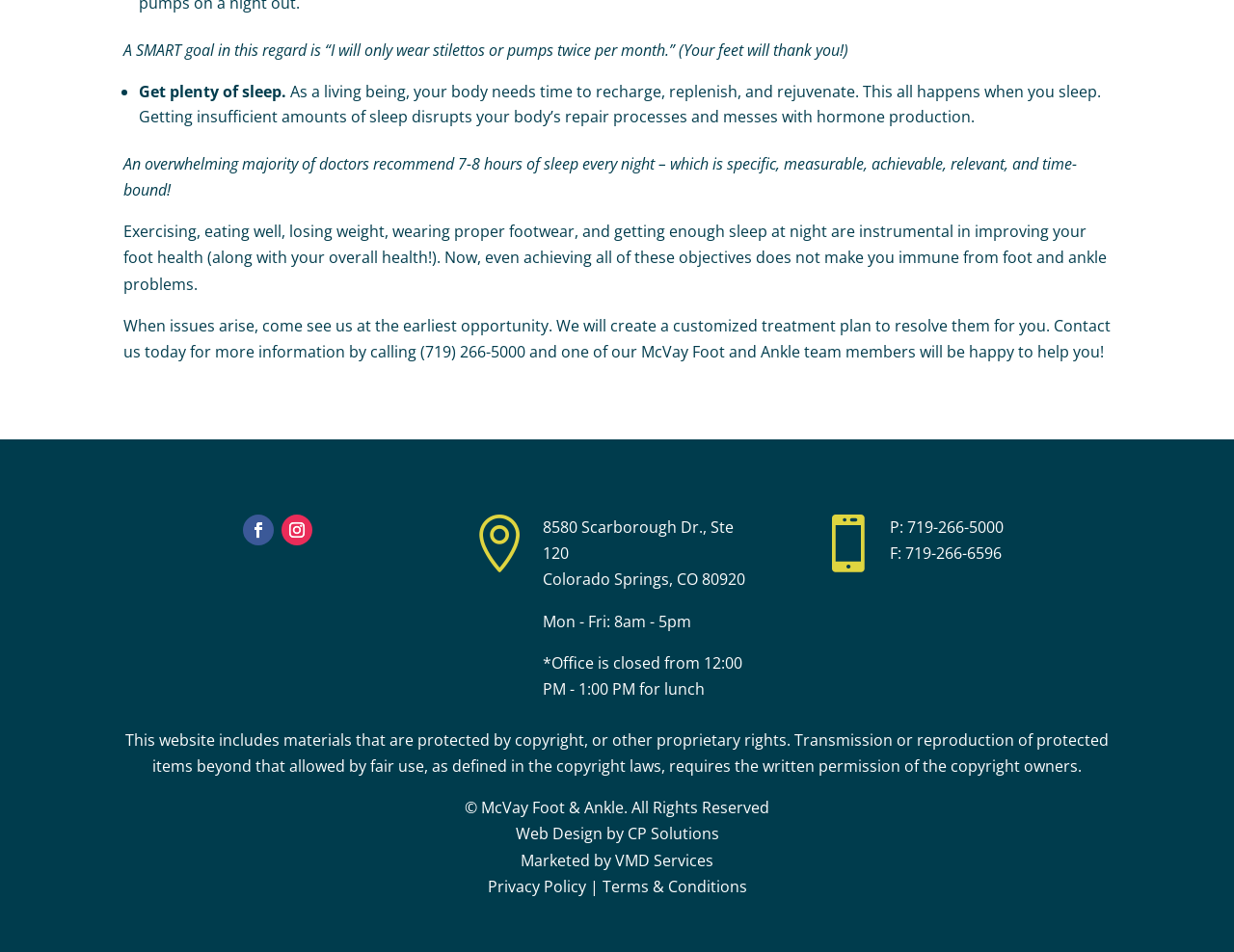Determine the bounding box coordinates for the clickable element required to fulfill the instruction: "Go to 'Payments' section". Provide the coordinates as four float numbers between 0 and 1, i.e., [left, top, right, bottom].

None